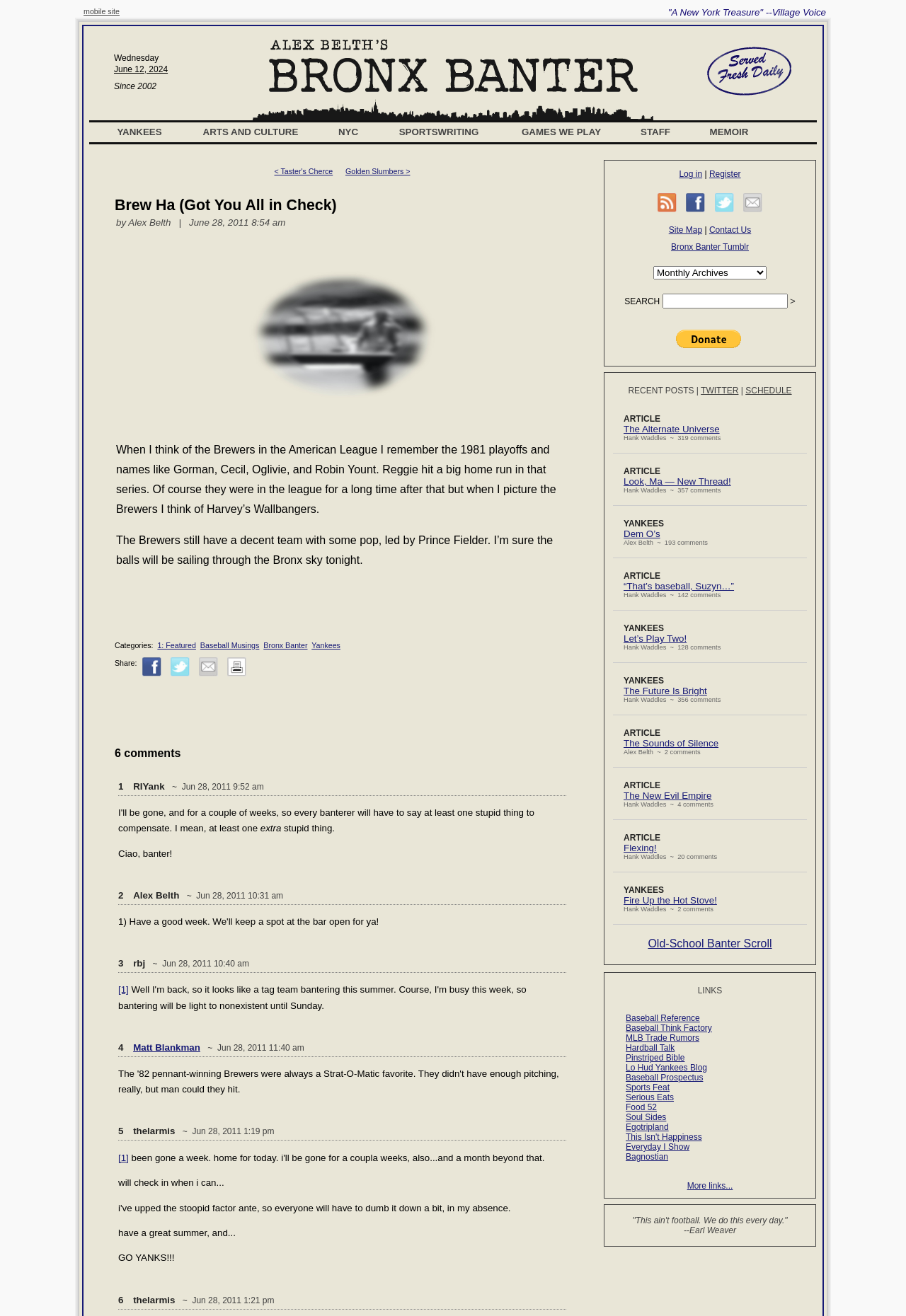How many comments are there on the article?
Can you provide an in-depth and detailed response to the question?

The number of comments can be found in the heading '6 comments' at the bottom of the article, which is followed by the comments themselves.